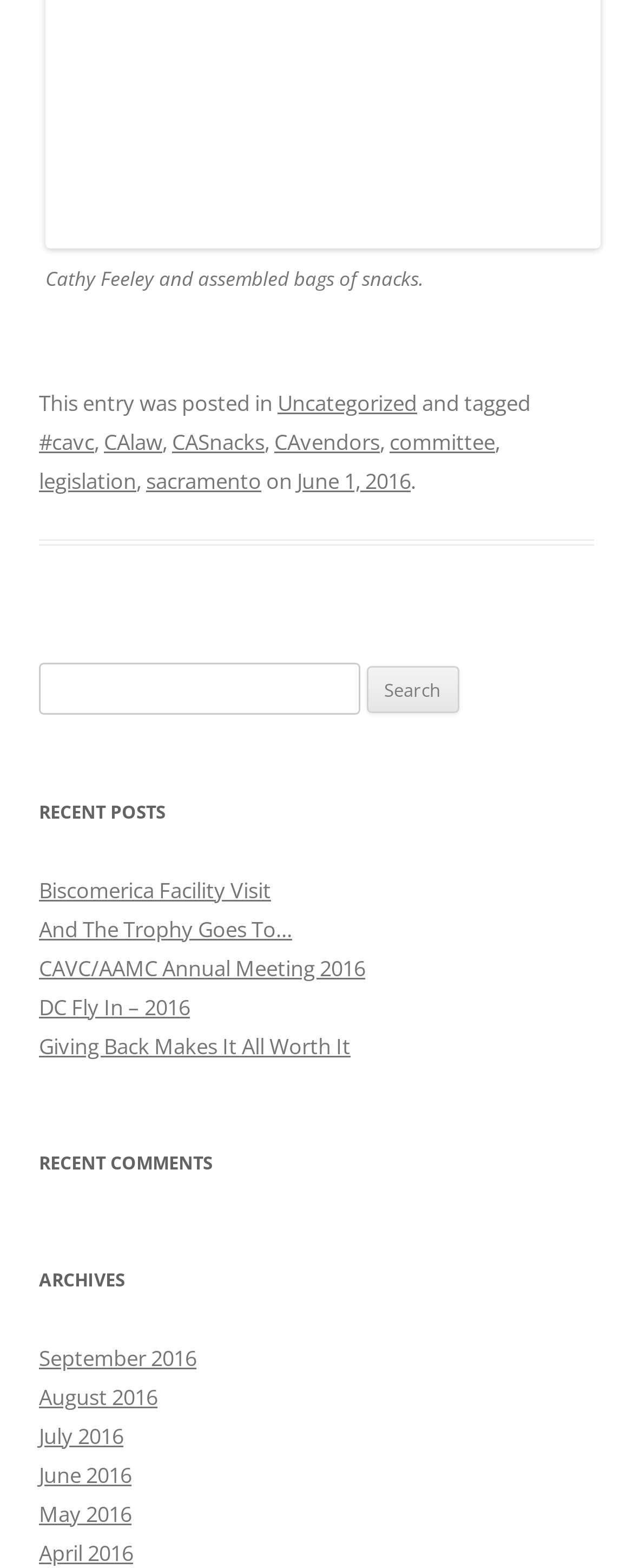What is the date of the post 'Giving Back Makes It All Worth It'?
Please provide a comprehensive answer based on the contents of the image.

I found the post 'Giving Back Makes It All Worth It' in the 'RECENT POSTS' section and looked at the footer section where the date is mentioned as 'June 1, 2016'.